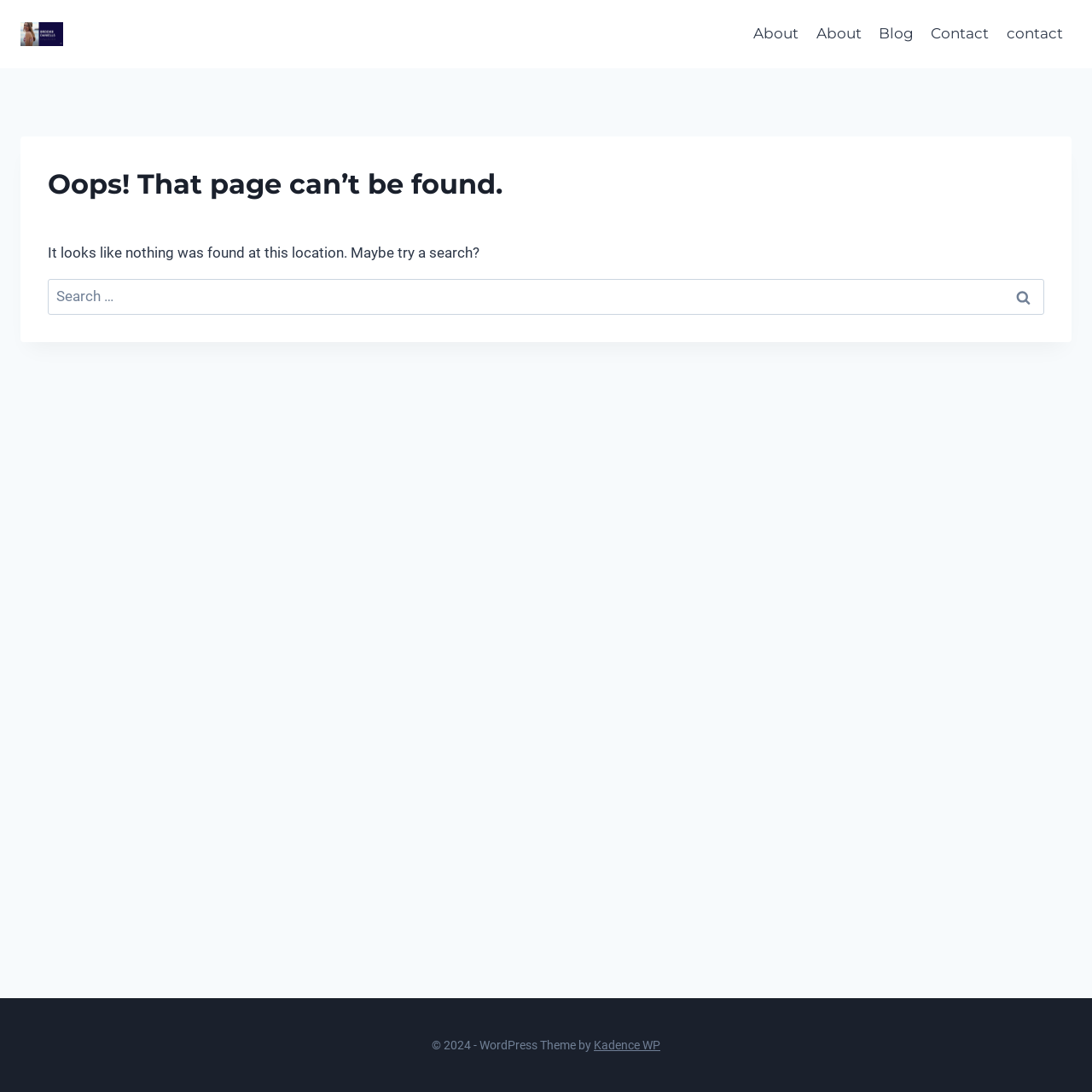Determine the bounding box coordinates for the UI element described. Format the coordinates as (top-left x, top-left y, bottom-right x, bottom-right y) and ensure all values are between 0 and 1. Element description: parent_node: Search for: value="Search"

[0.917, 0.255, 0.956, 0.289]